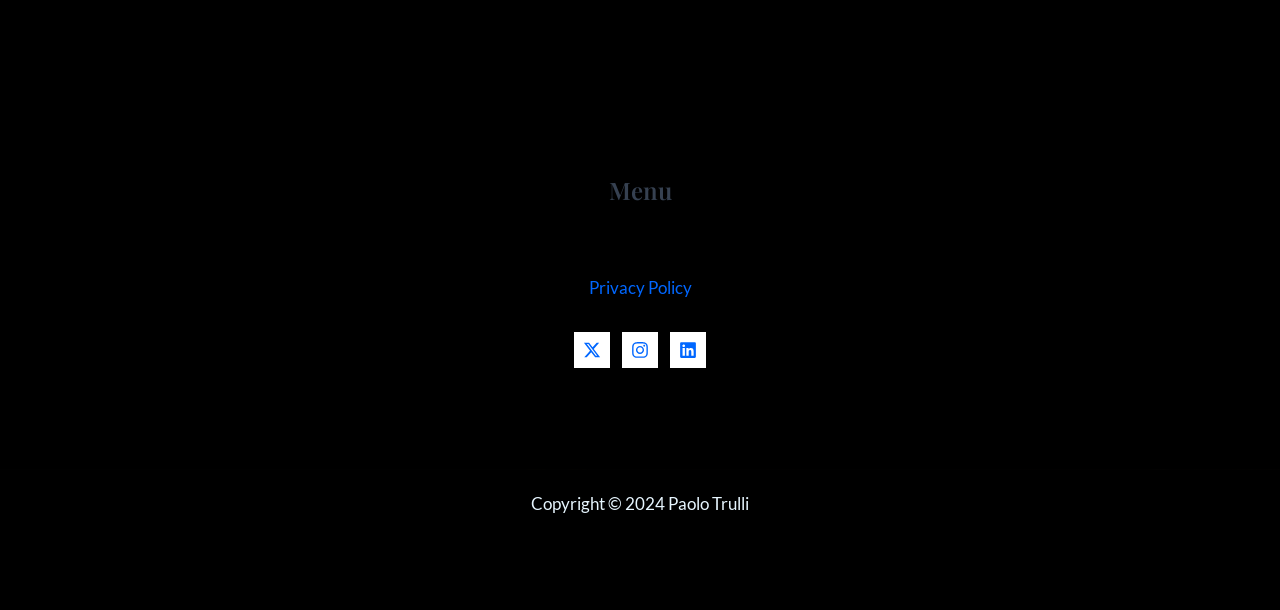What is the purpose of the 'Menu' heading?
Please answer the question as detailed as possible.

I inferred the purpose of the 'Menu' heading by its location and context. It is a heading element located at [0.43, 0.288, 0.57, 0.339] and is likely to be a navigation menu, allowing users to access different parts of the website.